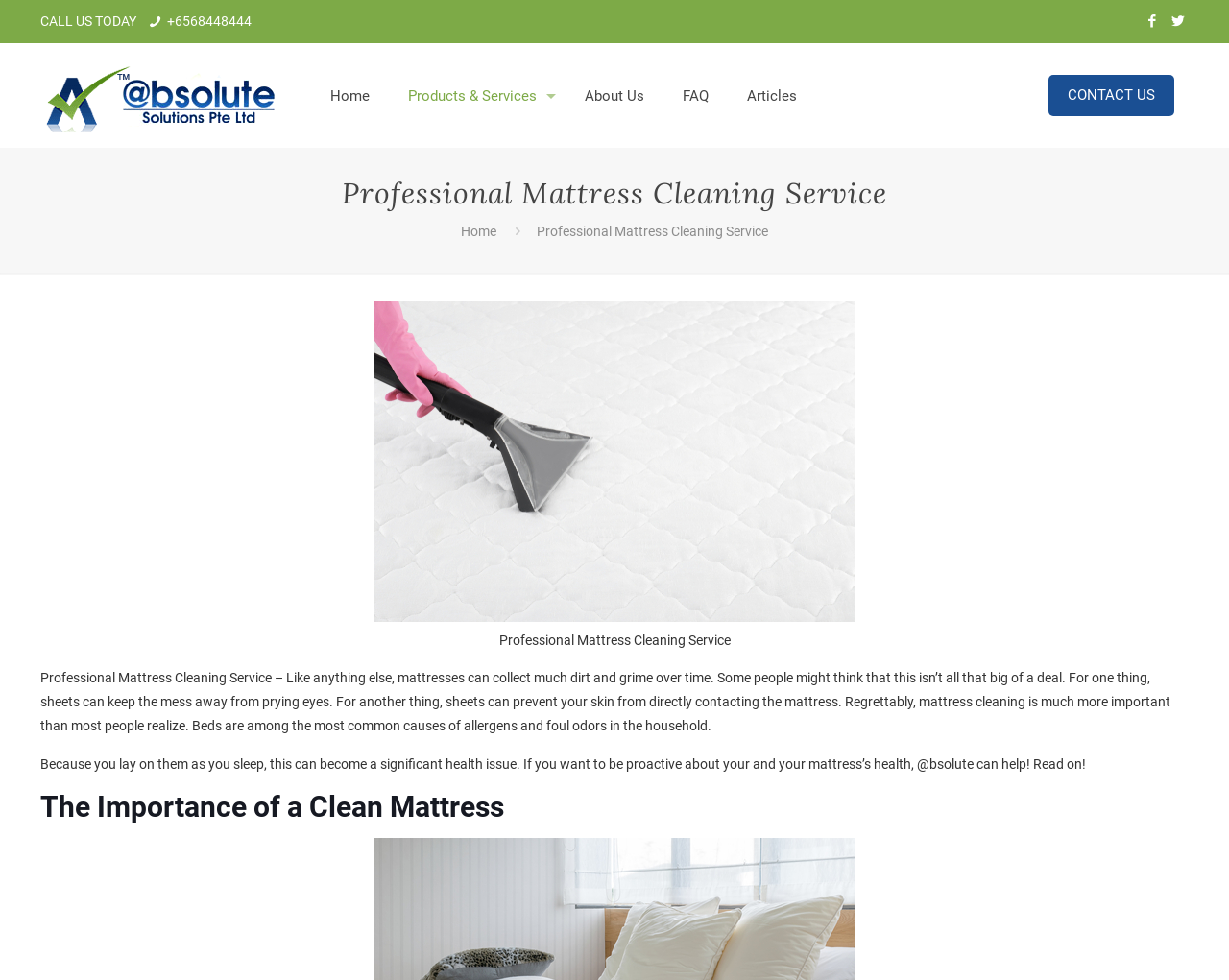What are the operating hours of the company on Sundays?
Based on the screenshot, answer the question with a single word or phrase.

10am – 5pm